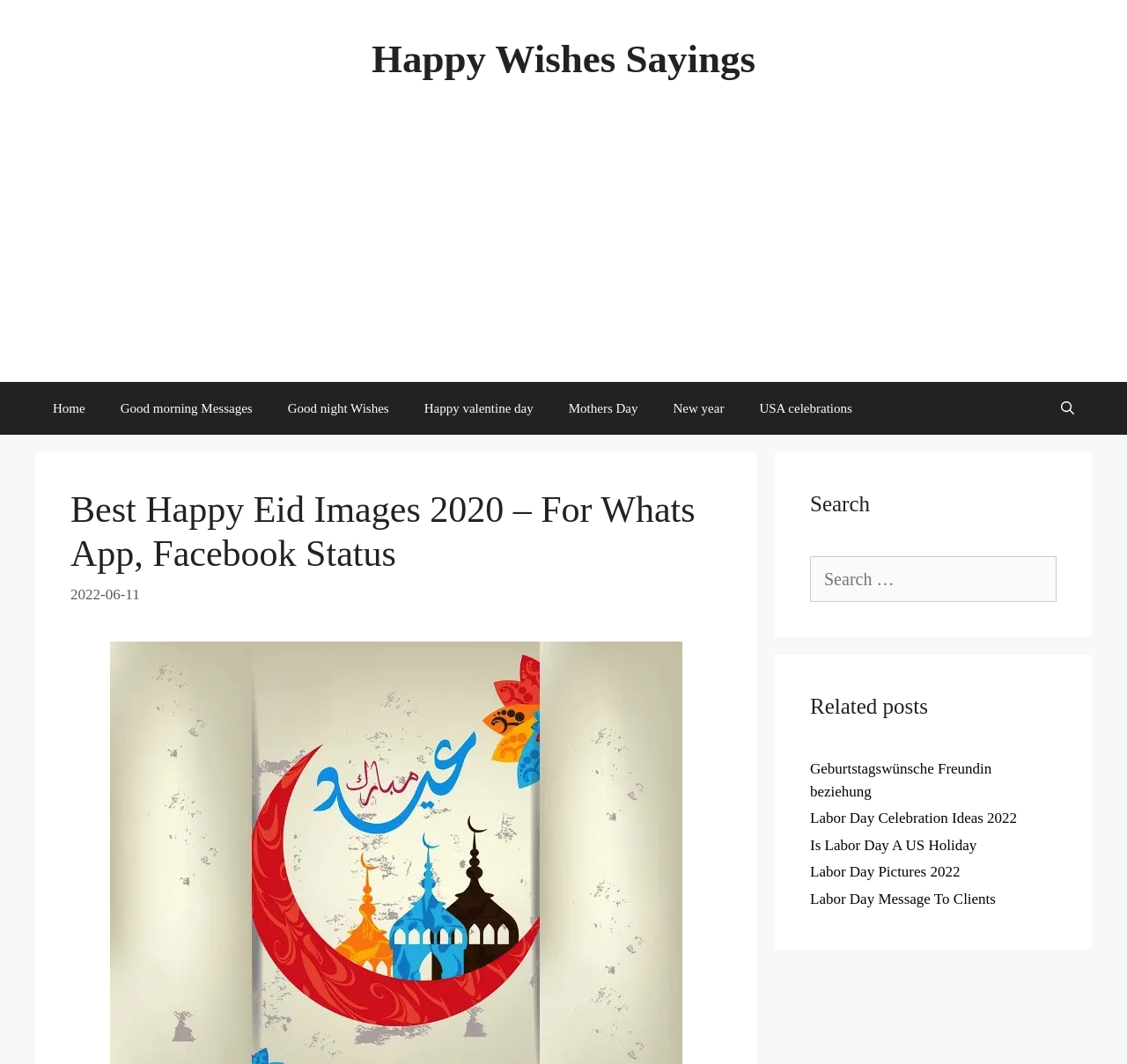Look at the image and write a detailed answer to the question: 
What is the purpose of the search bar on this webpage?

The search bar on this webpage is accompanied by the text 'Search for:', indicating that its purpose is to allow users to search for specific content on the webpage.